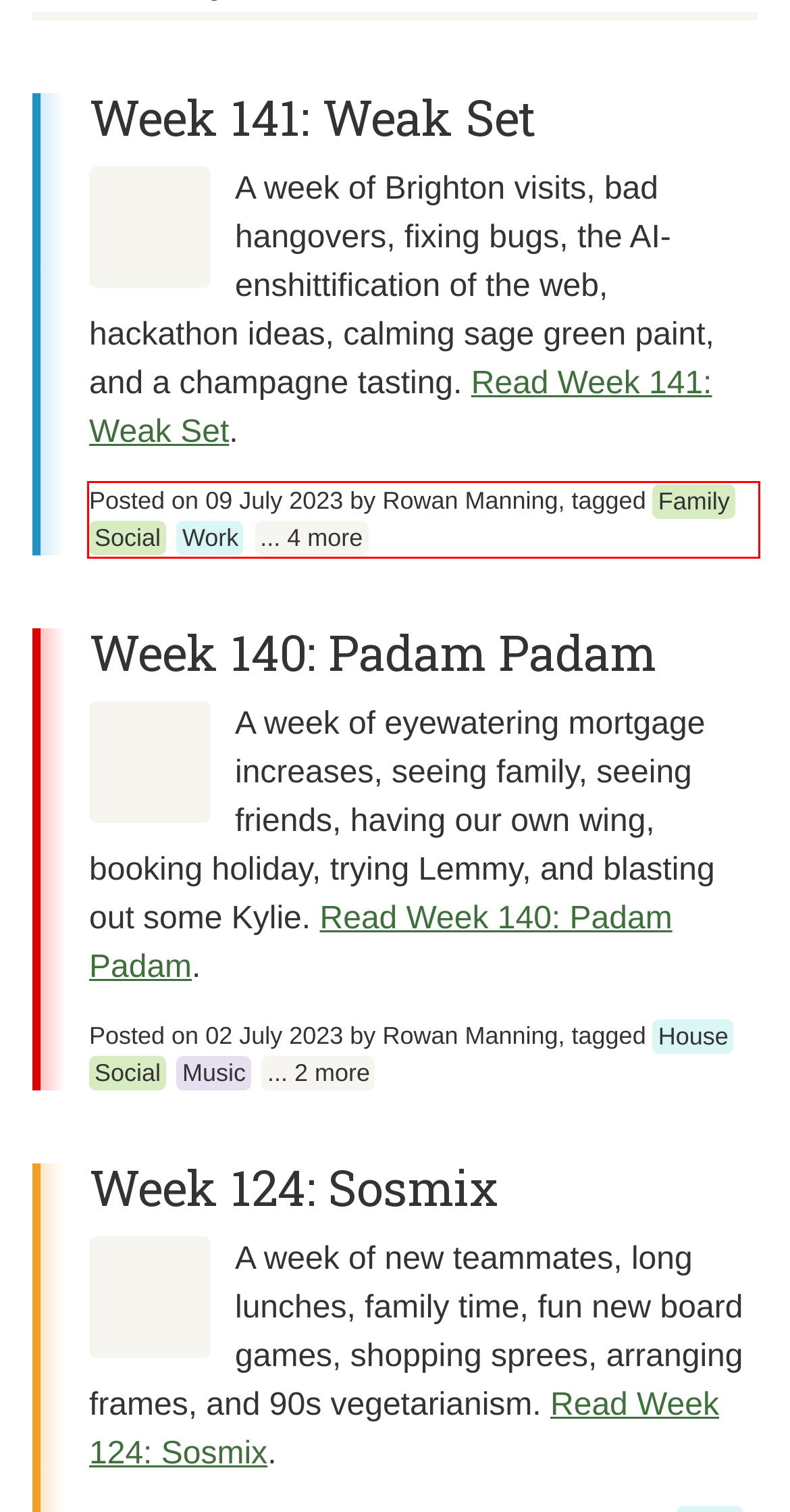There is a UI element on the webpage screenshot marked by a red bounding box. Extract and generate the text content from within this red box.

Posted on 09 July 2023 by Rowan Manning, tagged Family , Social , Work , , , , ... 4 more